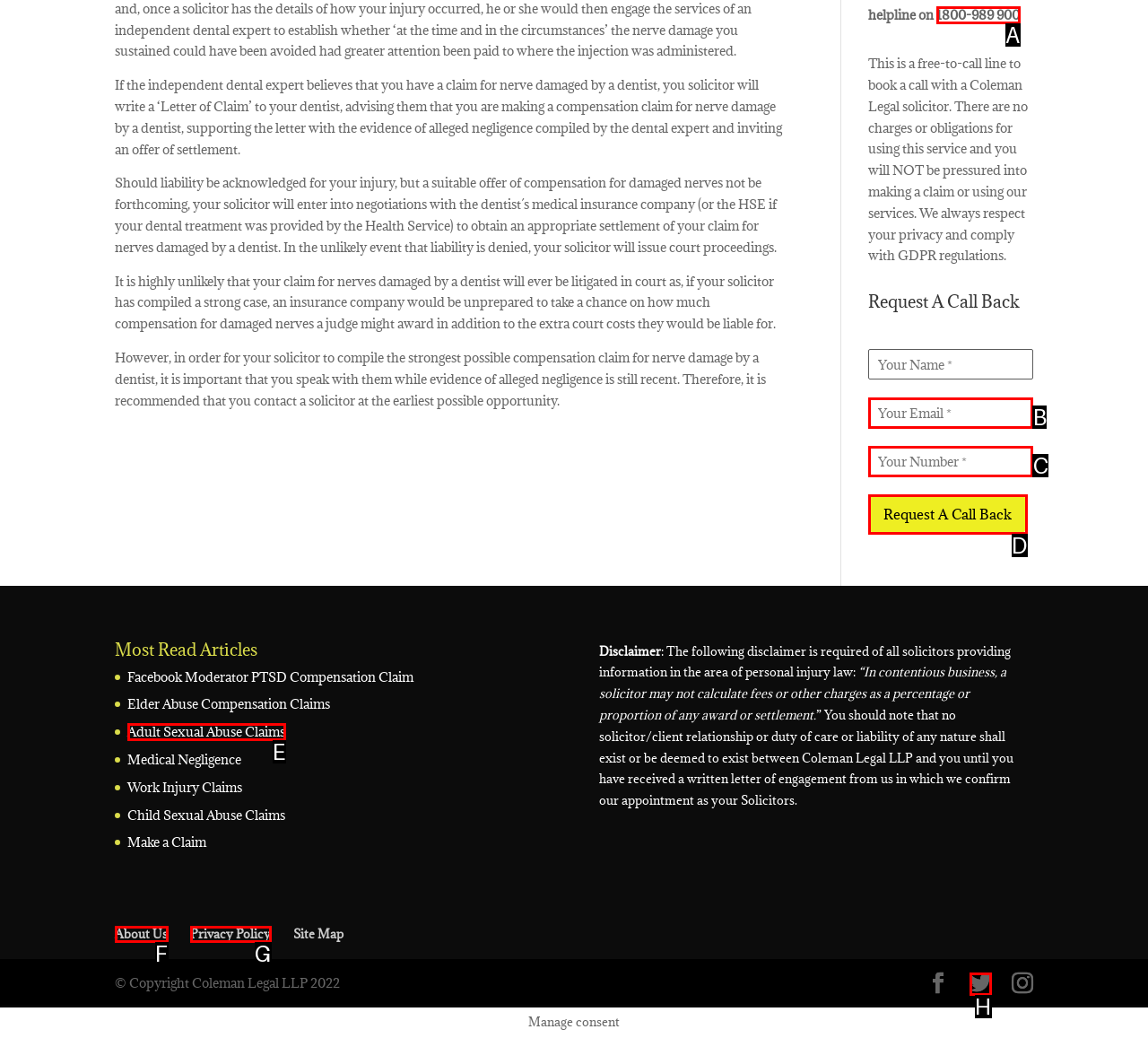Which option aligns with the description: Request A Call Back? Respond by selecting the correct letter.

D